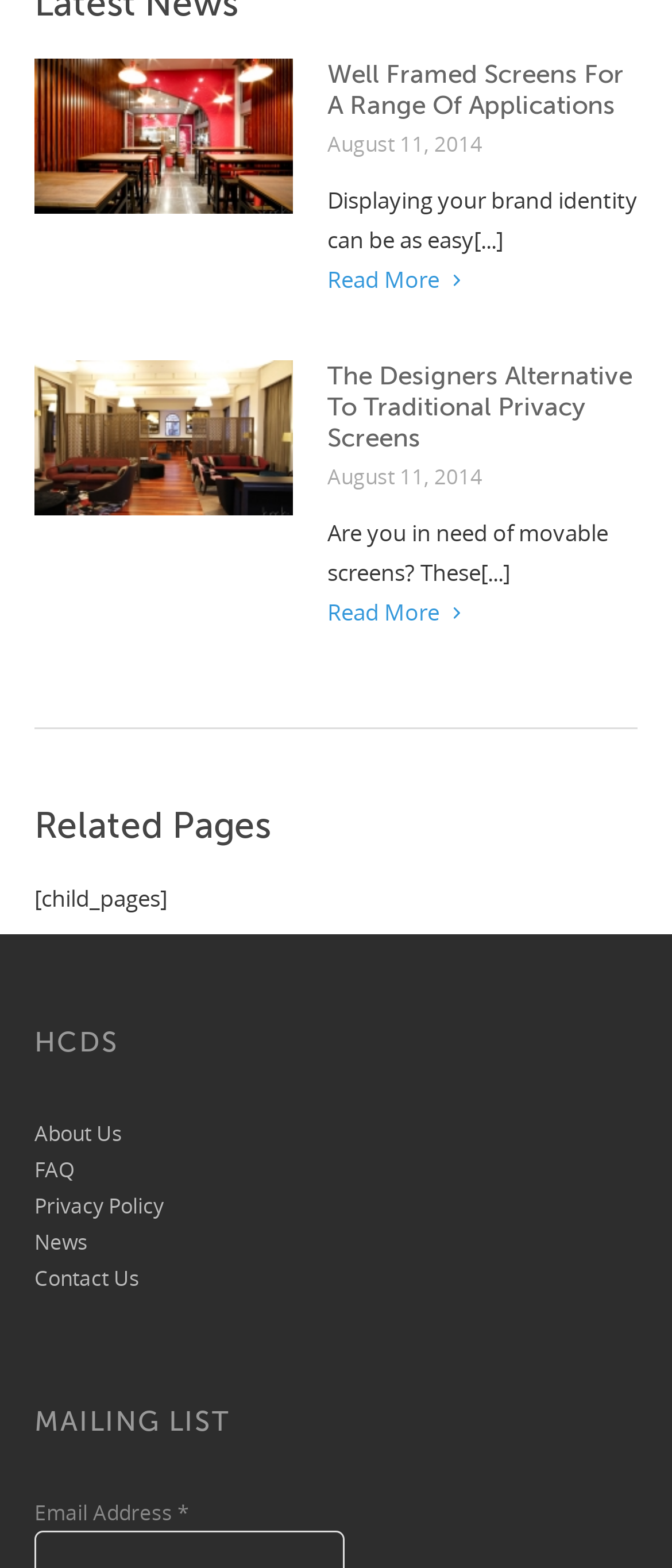What is the category of the link 'About Us'?
Answer the question using a single word or phrase, according to the image.

Related Pages